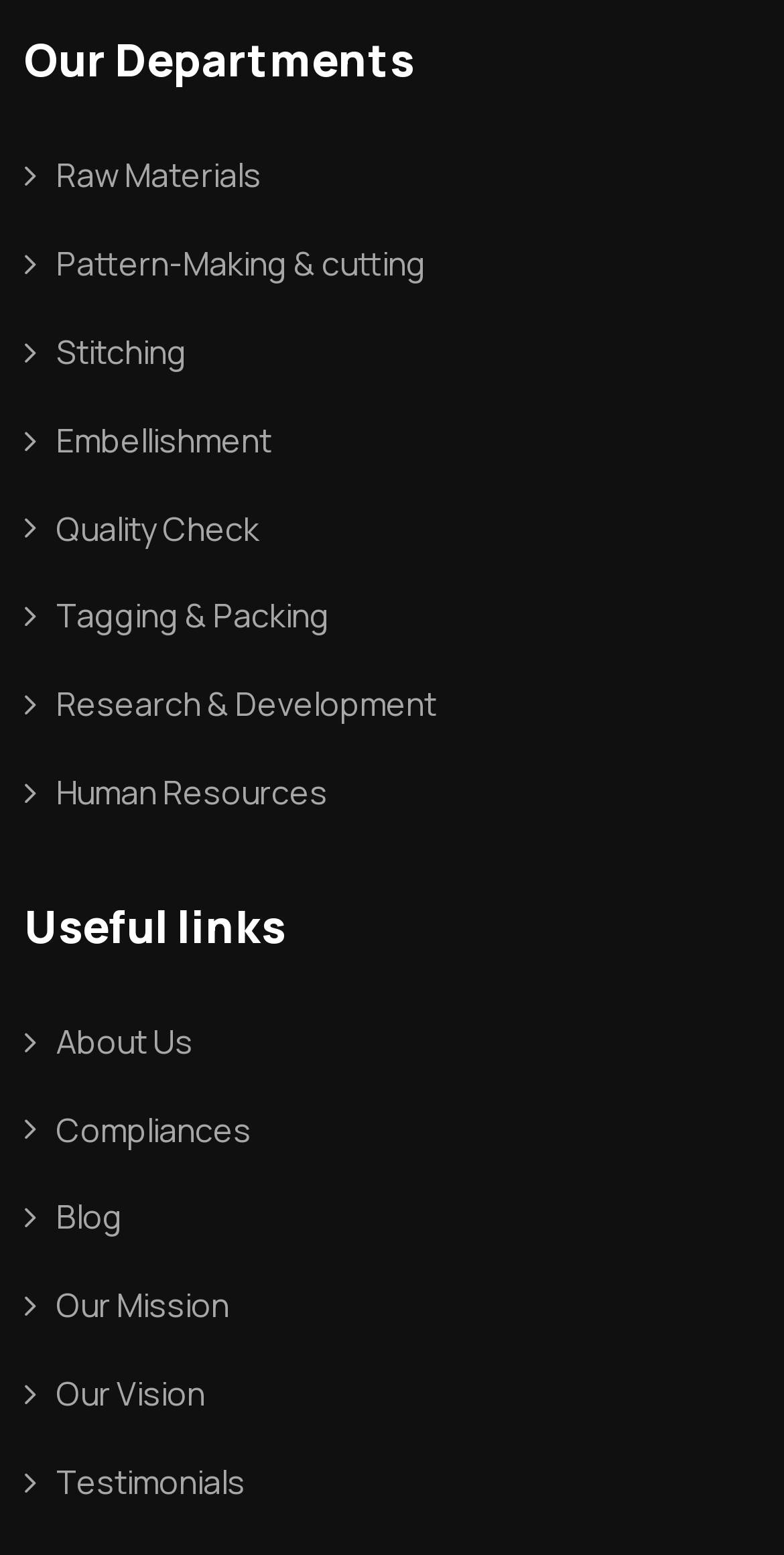Please find the bounding box coordinates of the section that needs to be clicked to achieve this instruction: "View Raw Materials department".

[0.031, 0.098, 0.333, 0.131]